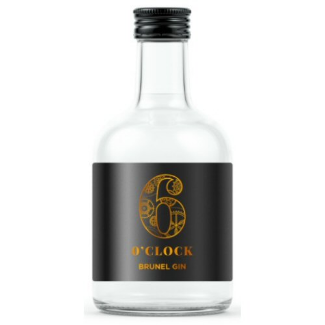What is the material of the cap?
Please answer the question with a single word or phrase, referencing the image.

Metallic